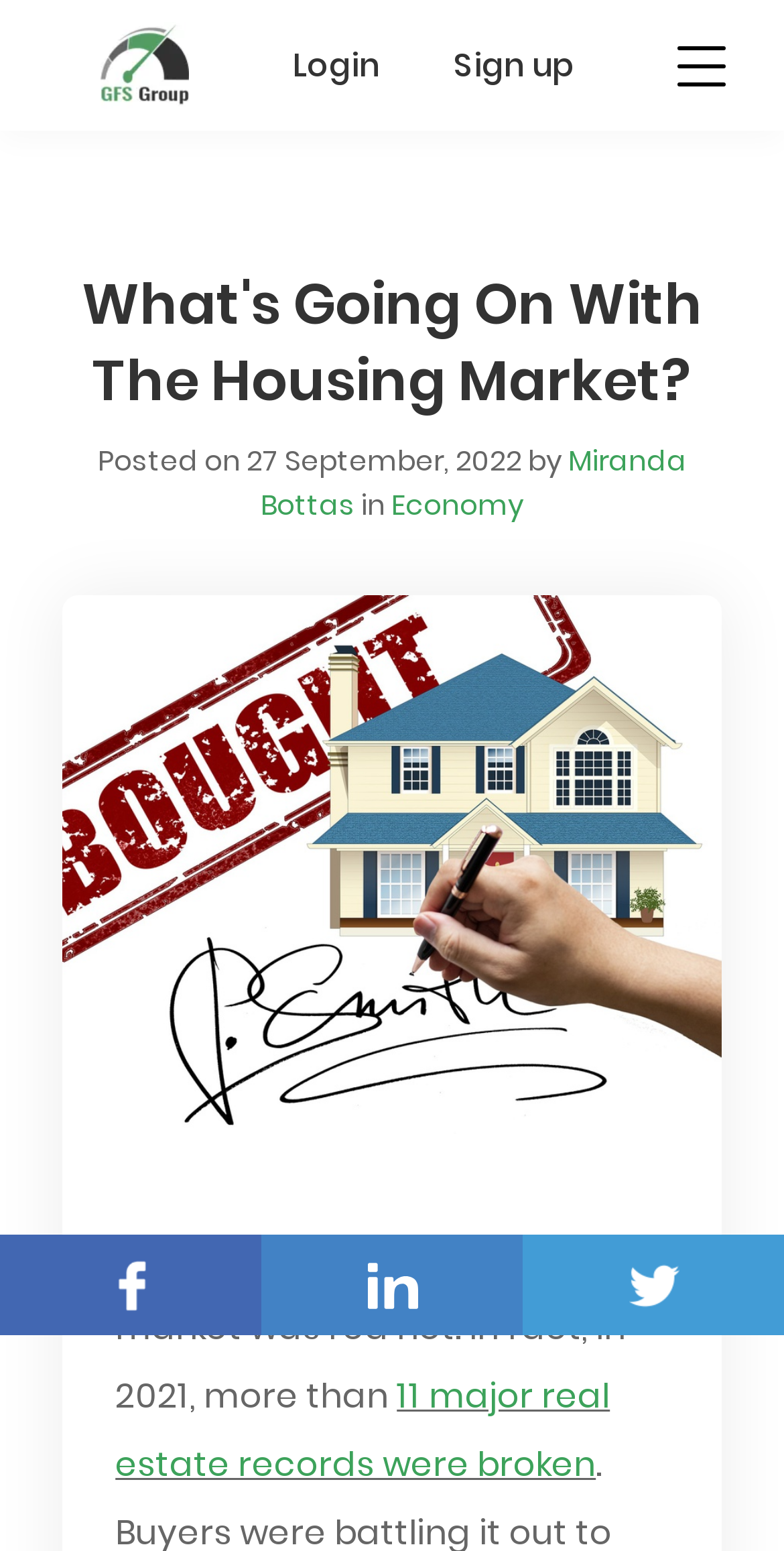Please determine the bounding box coordinates for the element that should be clicked to follow these instructions: "Access the API Documentation".

None